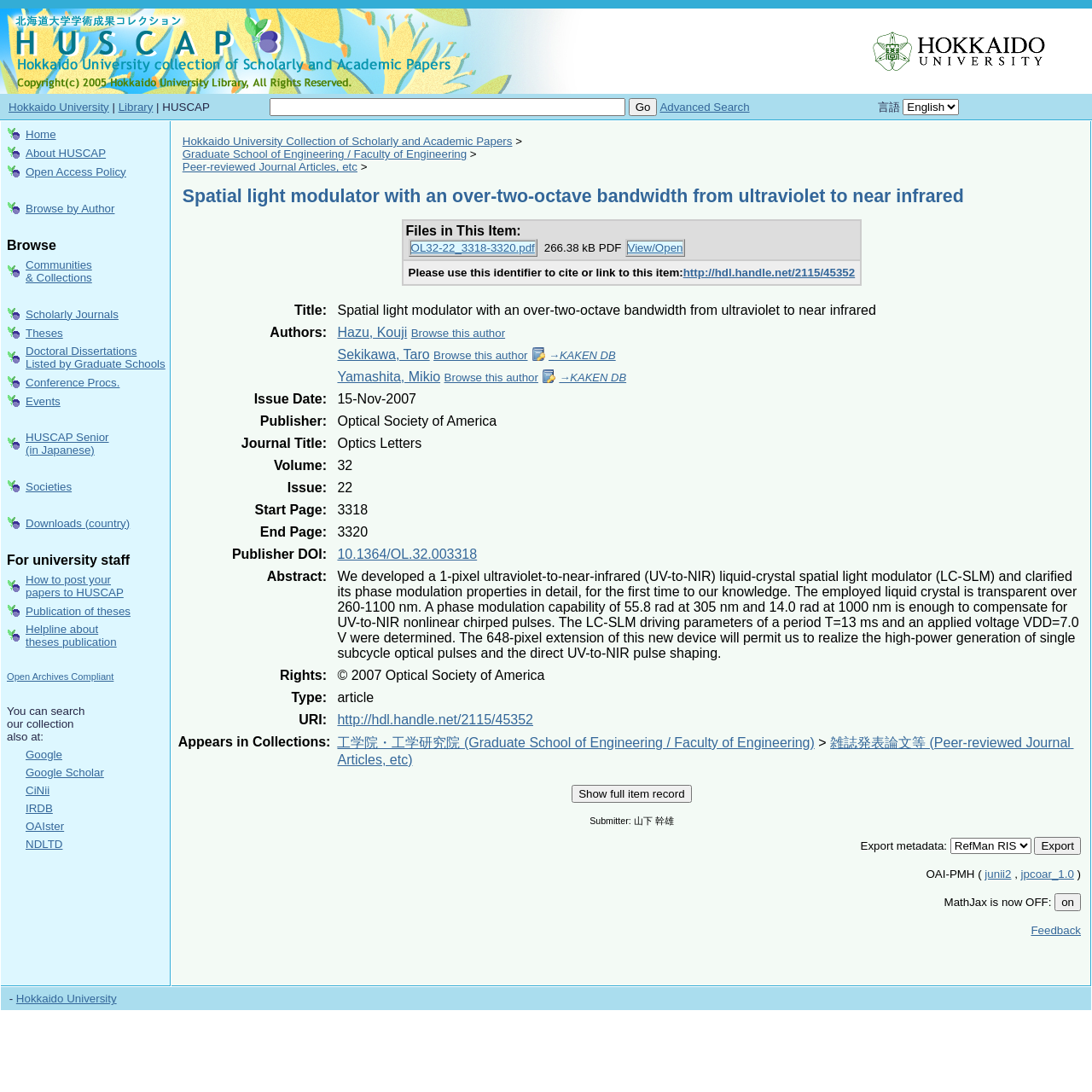Find the bounding box coordinates of the area to click in order to follow the instruction: "View the About HUSCAP page".

[0.023, 0.134, 0.097, 0.146]